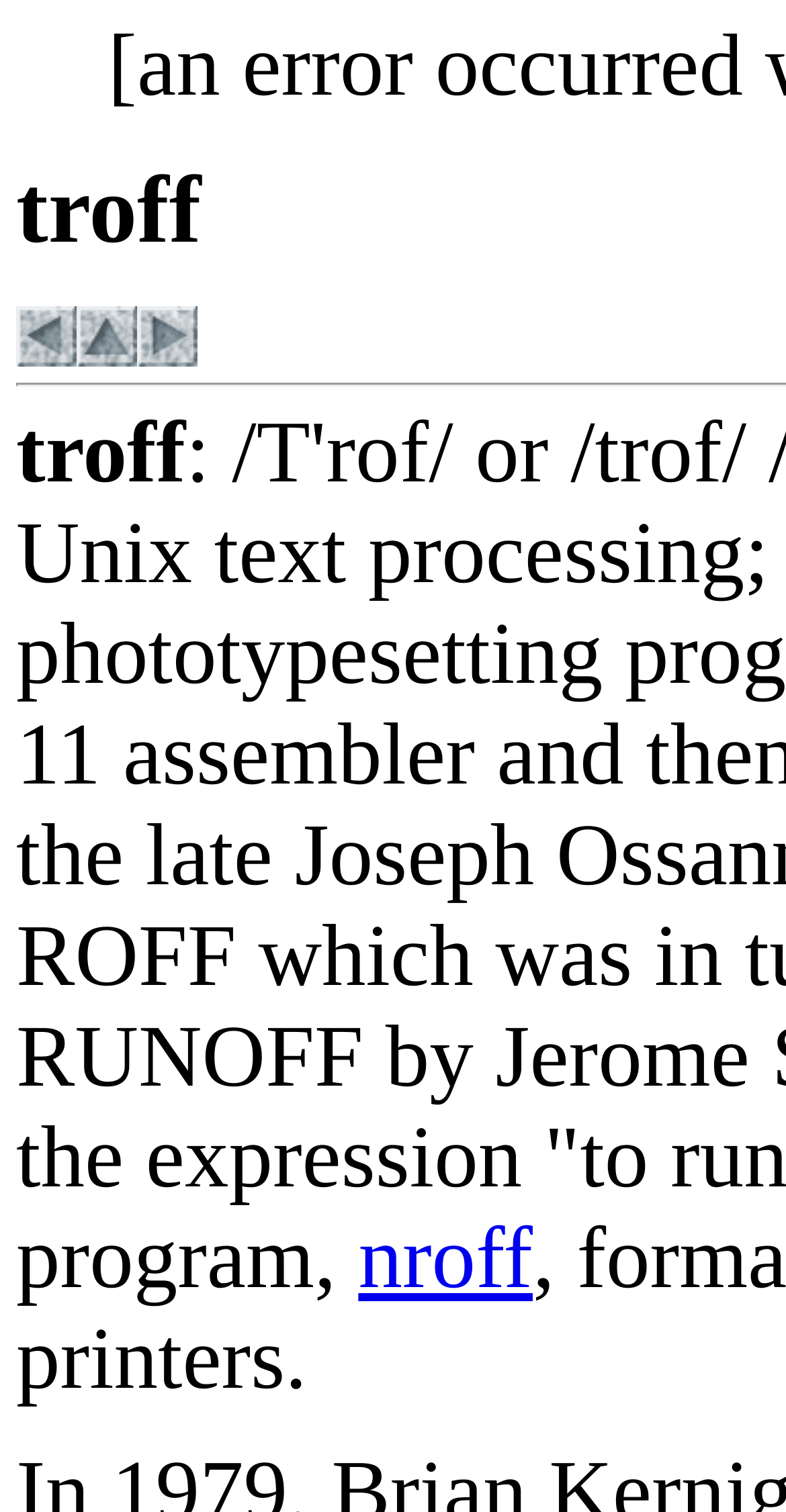How many links are on the webpage?
Please provide a single word or phrase as your answer based on the screenshot.

4